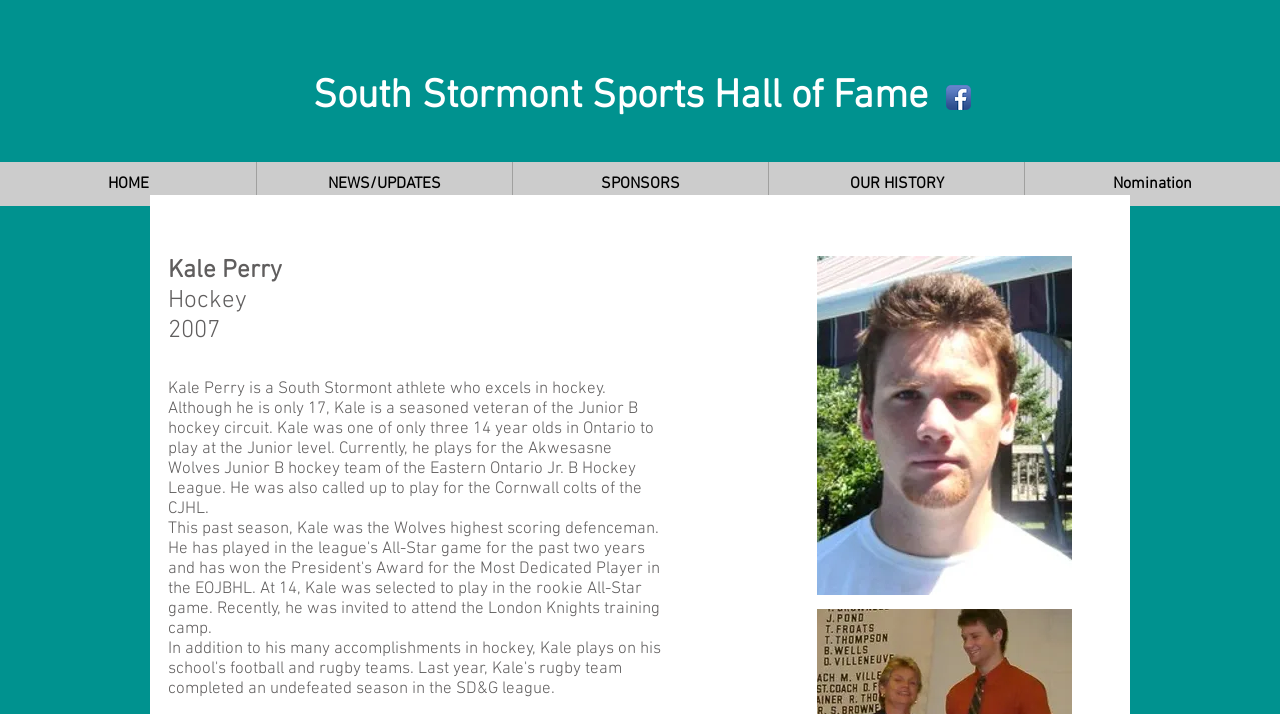What is the name of the team Kale Perry was called up to play for?
Using the image, respond with a single word or phrase.

Cornwall Colts